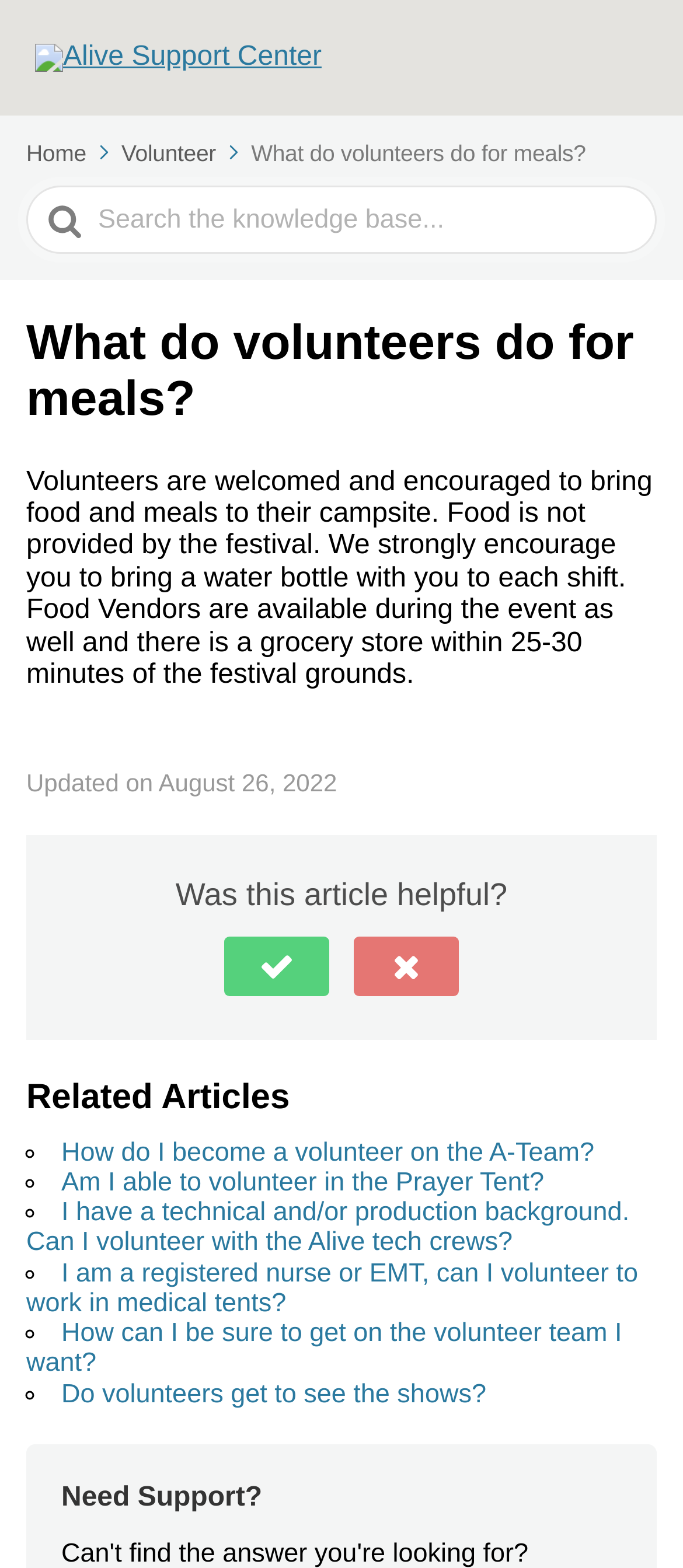Pinpoint the bounding box coordinates of the clickable area necessary to execute the following instruction: "Search for something". The coordinates should be given as four float numbers between 0 and 1, namely [left, top, right, bottom].

[0.038, 0.118, 0.962, 0.162]